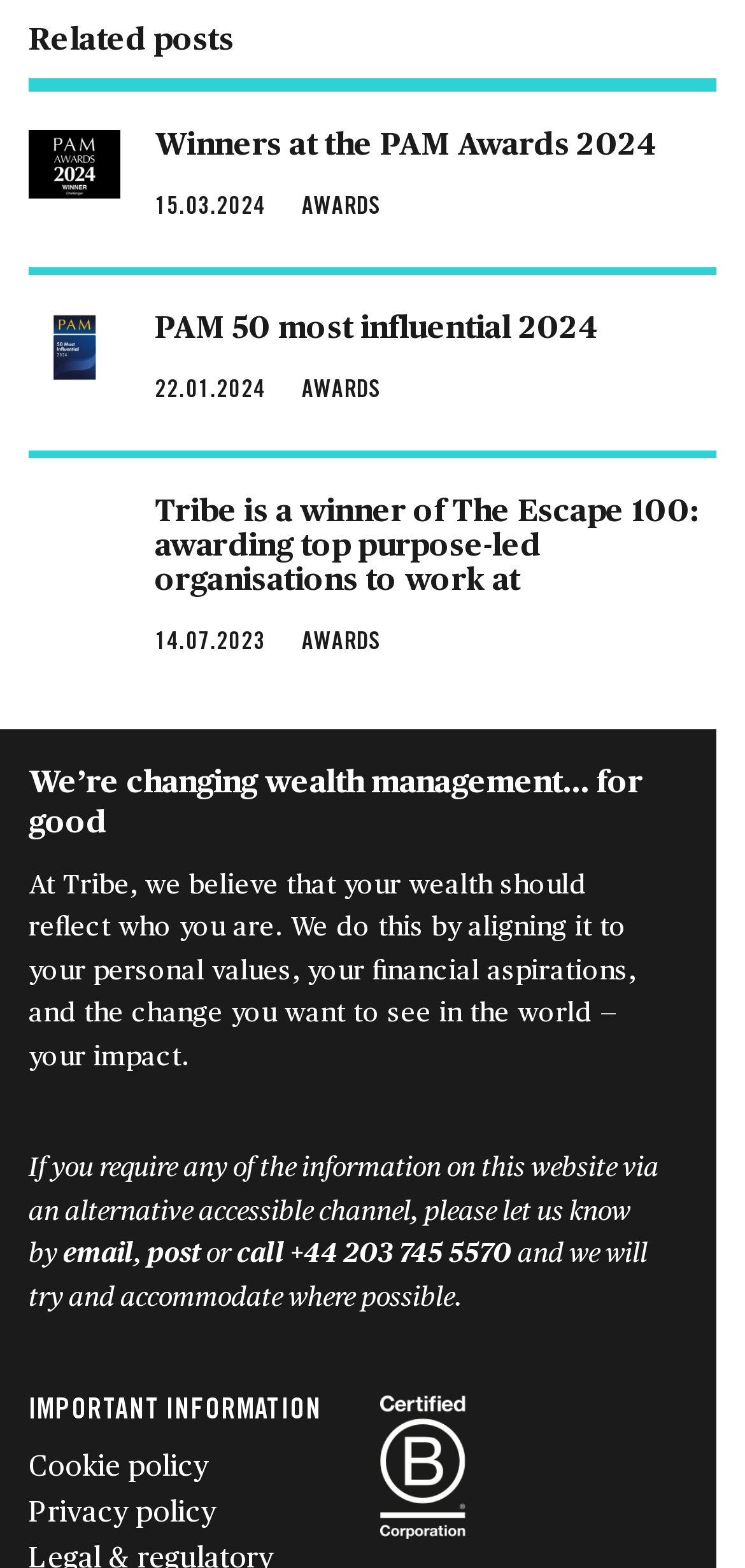With reference to the screenshot, provide a detailed response to the question below:
What is the category of the award won by Tribe?

I found the category of the award won by Tribe by looking at the image element within the first article element. The description of this image element is 'PAM Awards 2024 winner in the challenger category', which indicates that the category of the award won by Tribe is Challenger.